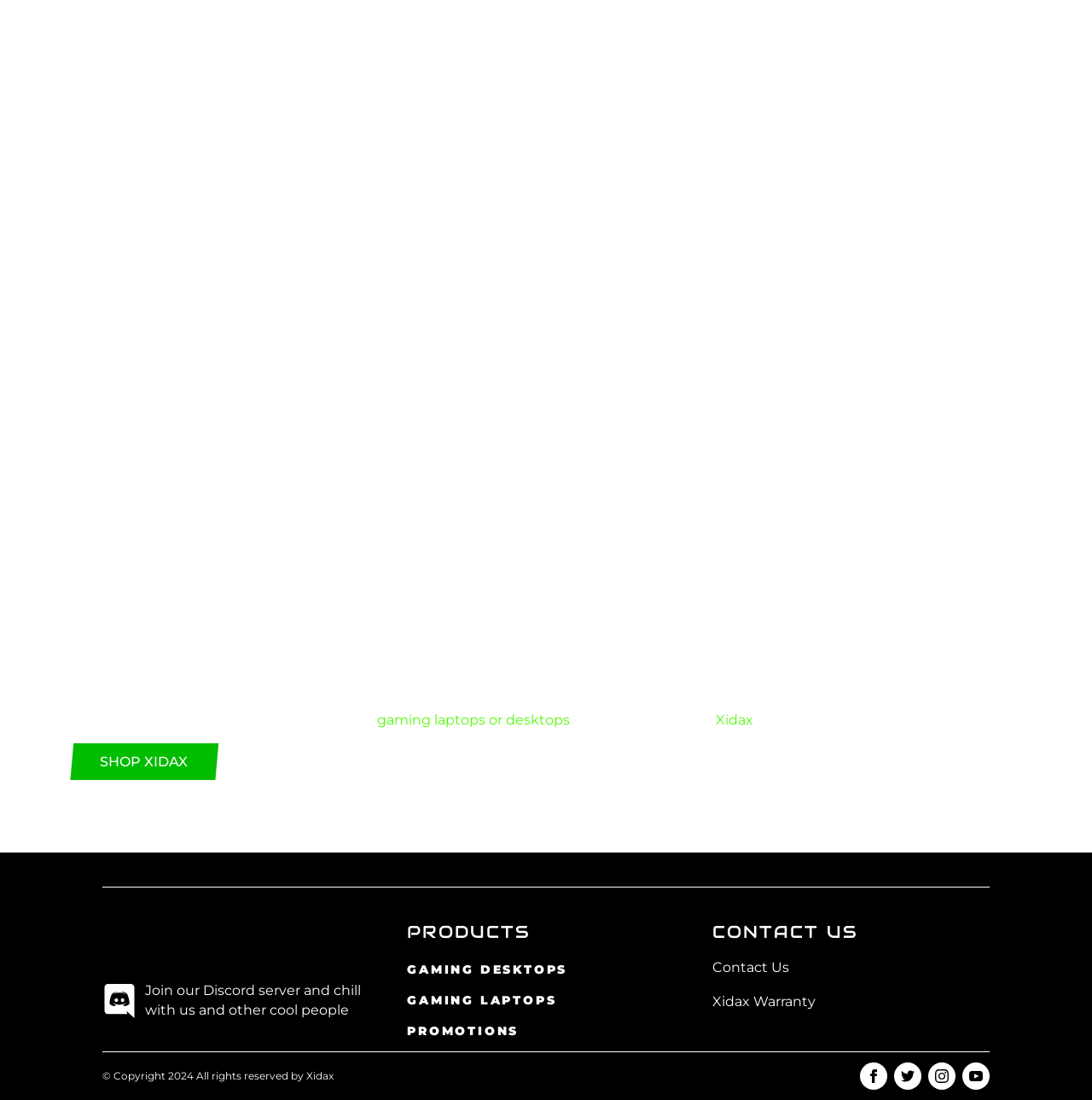Please provide the bounding box coordinates for the UI element as described: "Contact Us". The coordinates must be four floats between 0 and 1, represented as [left, top, right, bottom].

None